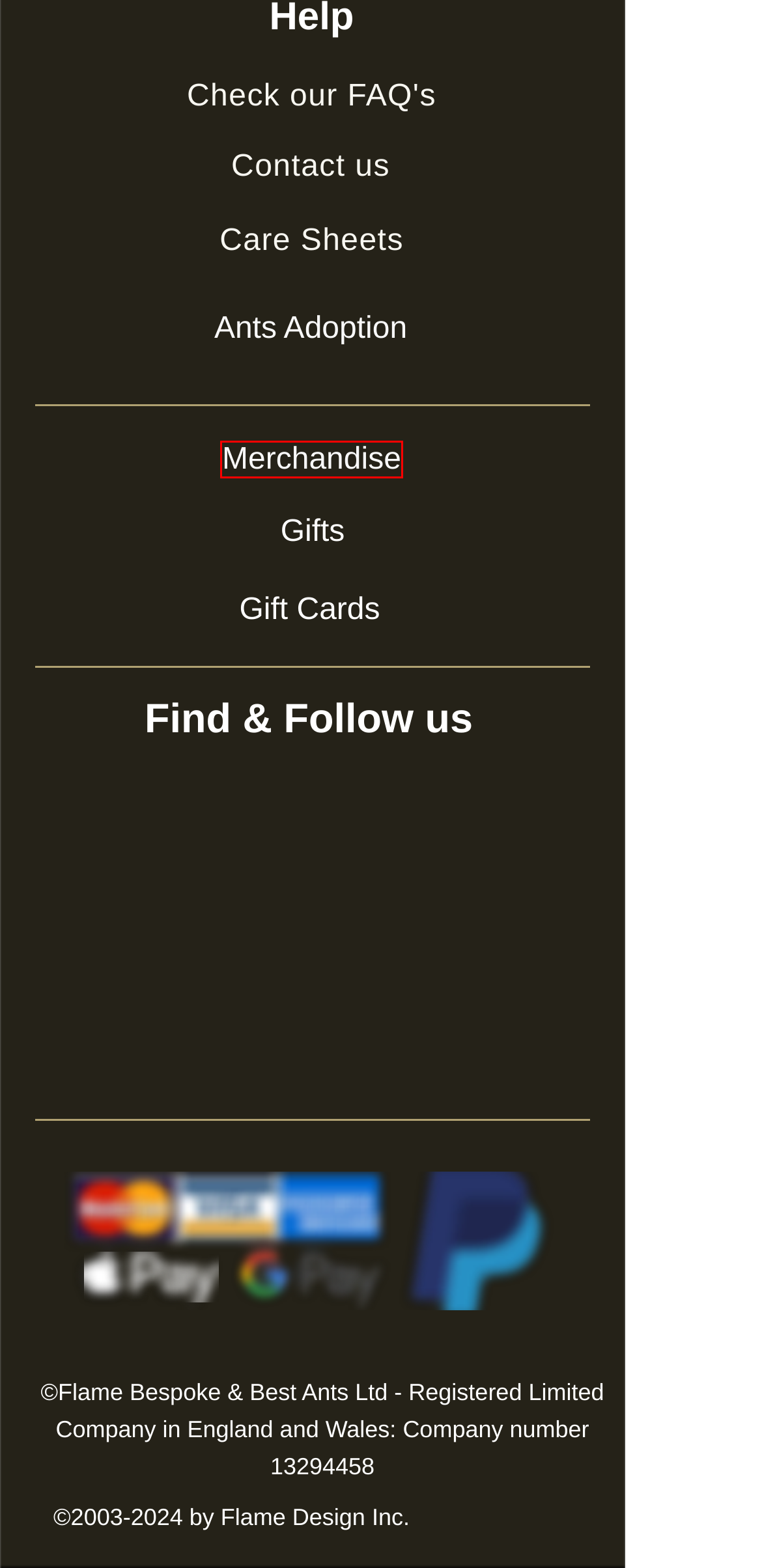Review the screenshot of a webpage containing a red bounding box around an element. Select the description that best matches the new webpage after clicking the highlighted element. The options are:
A. Ants Adoption | Best Ants UK
B. Ant Forum | Community | Best Ants UK
C. Care Sheets | Best Ants UK
D. Gifts | Best Ants UK
E. Gift Card | Live Ants | Ant Farms | Best Ants UK
F. Live Arrival Guarantee | Best Ants UK
G. Terms and Conditions | Best Ants UK
H. Merchandise | Best Ants UK

H